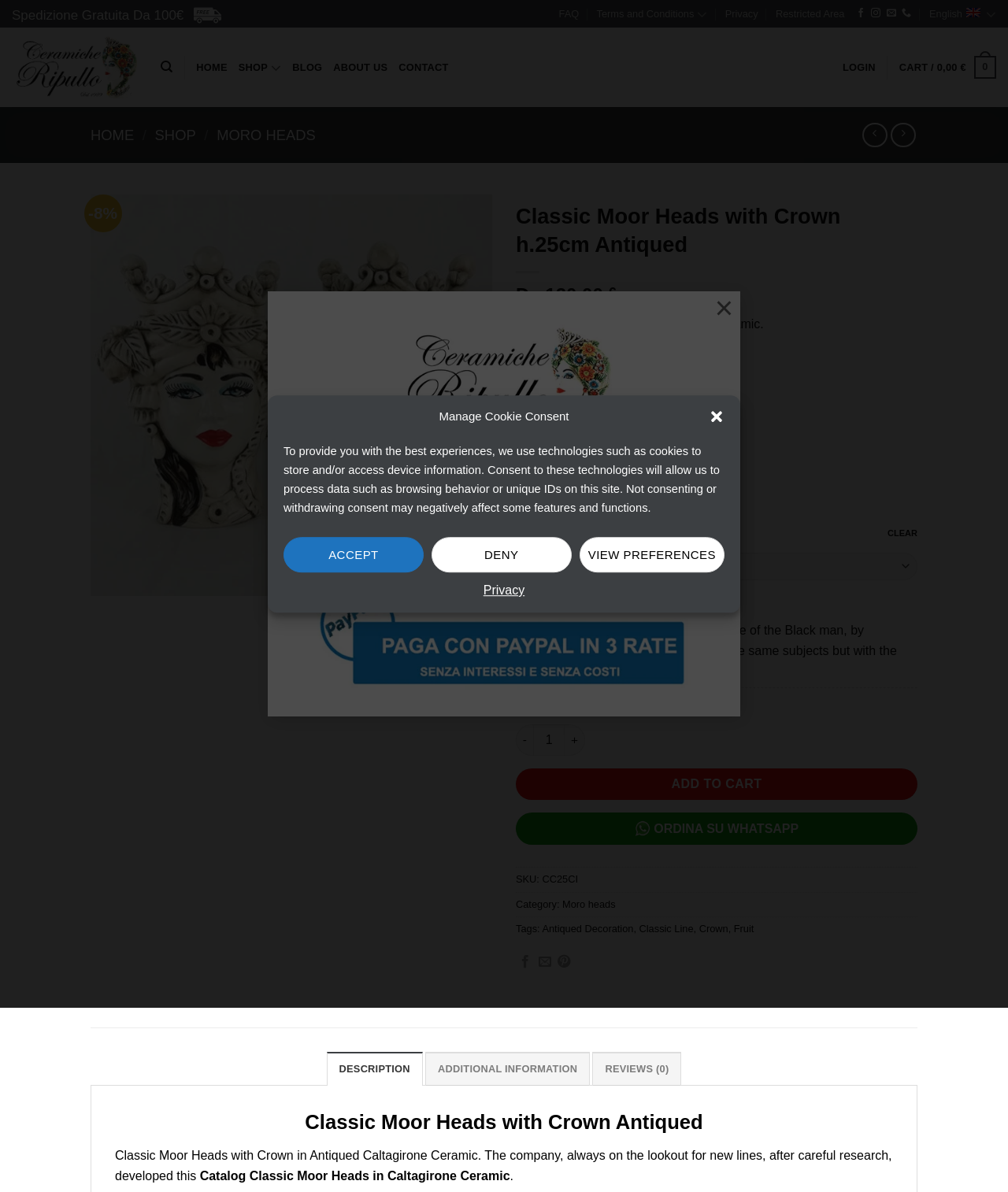What is the material of the product?
Please answer the question as detailed as possible based on the image.

I found the answer by looking at the product title, which says 'Classic Moor Heads with Caltagirone Ceramic Crown'.